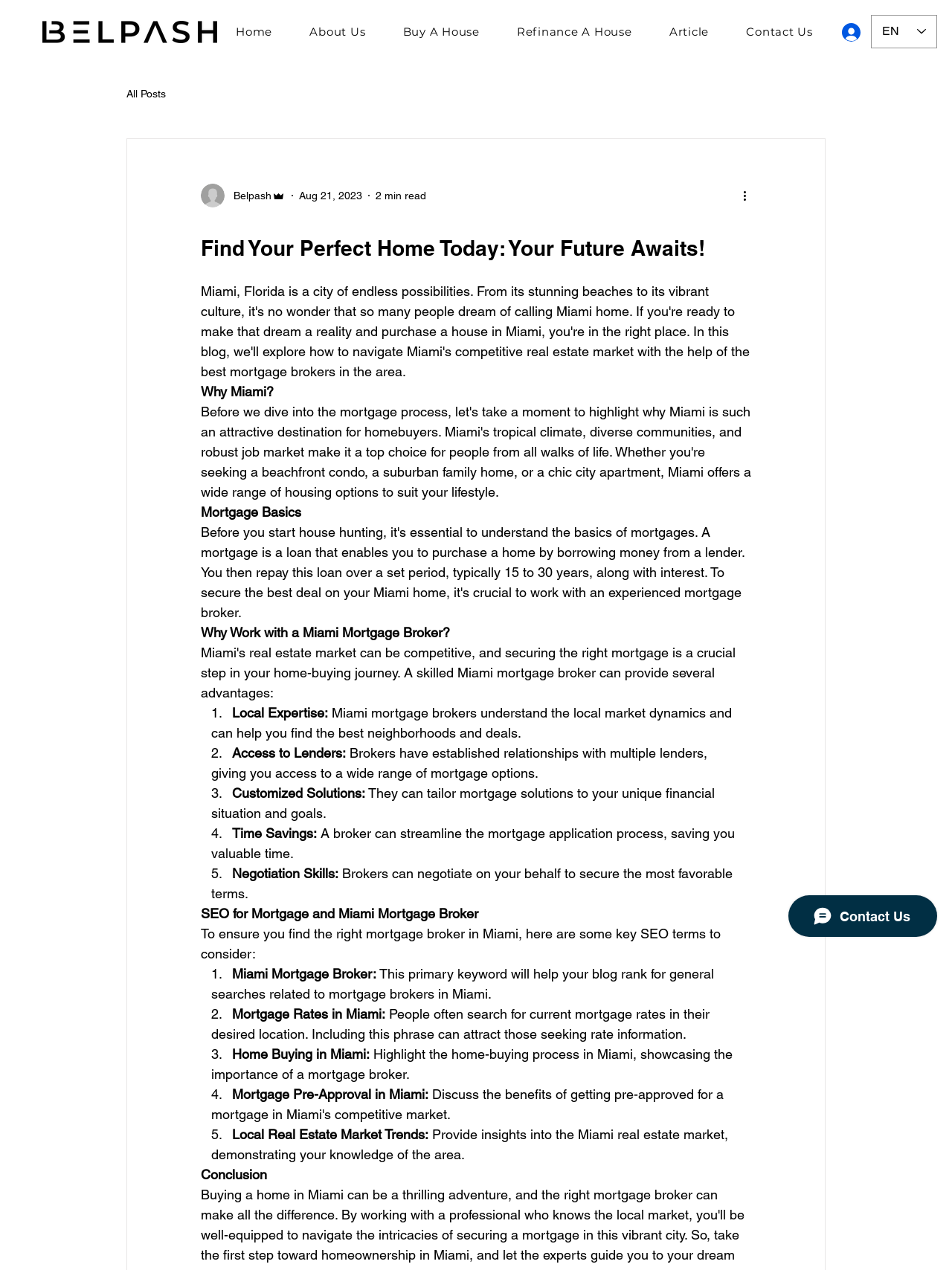Please reply to the following question with a single word or a short phrase:
What is the date of the article?

Aug 21, 2023